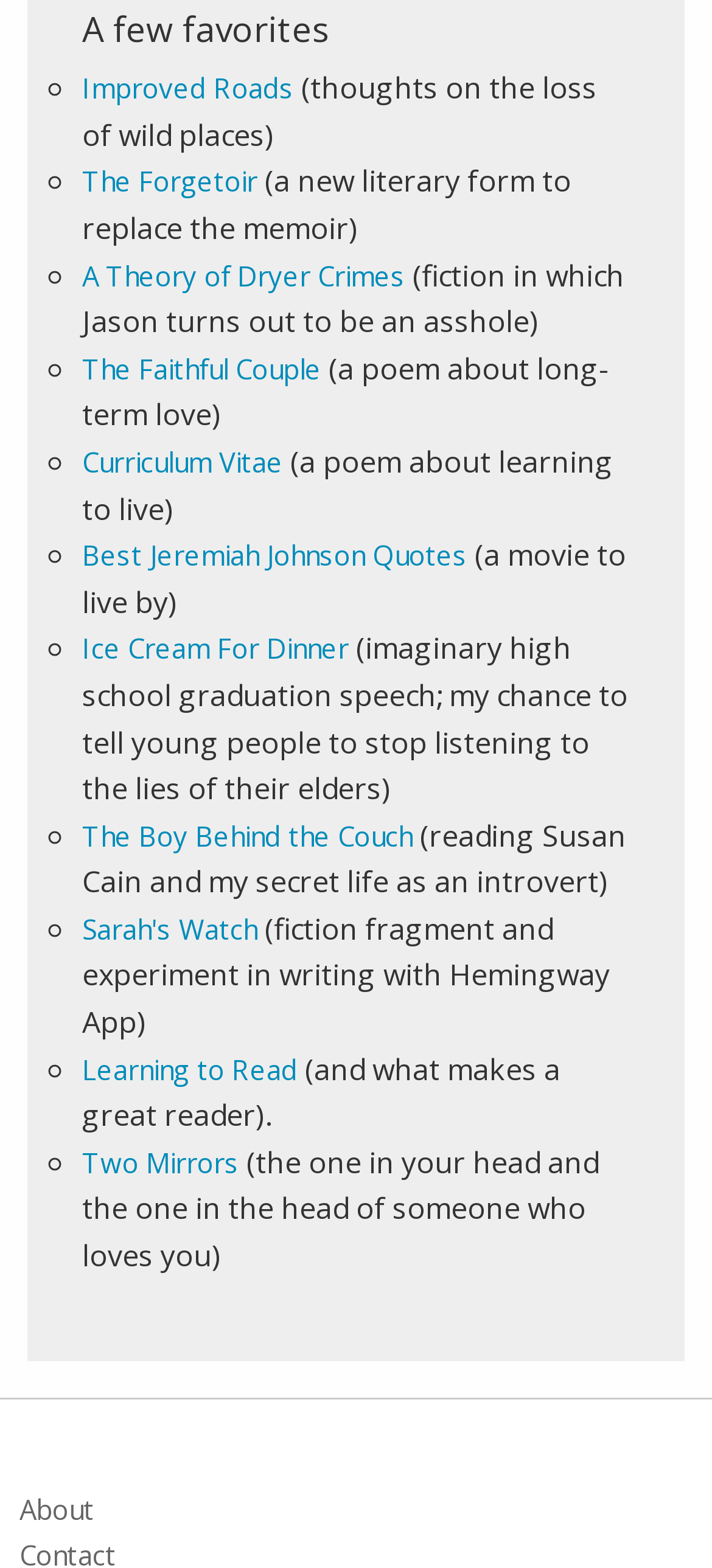Locate the bounding box coordinates of the area where you should click to accomplish the instruction: "click on 'Improved Roads'".

[0.115, 0.044, 0.413, 0.068]